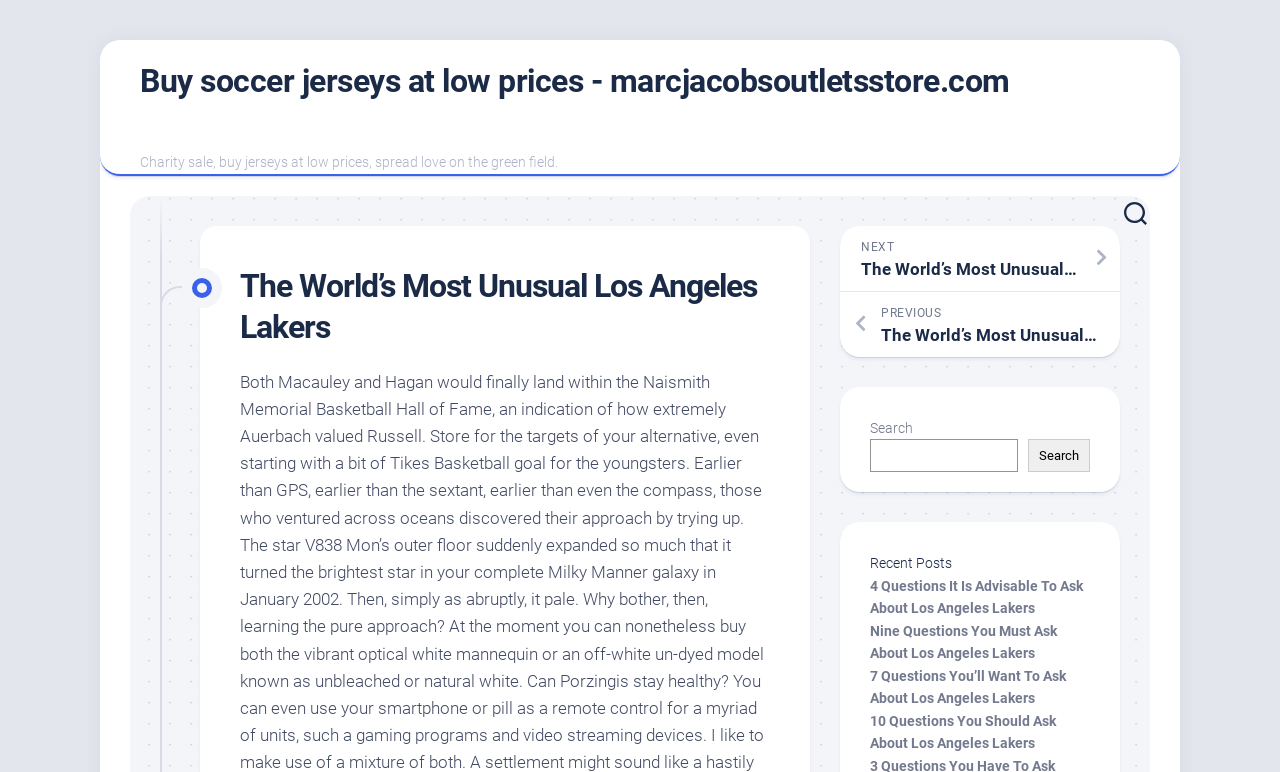Identify the bounding box coordinates of the region that needs to be clicked to carry out this instruction: "Click on the 'Post Comment' button". Provide these coordinates as four float numbers ranging from 0 to 1, i.e., [left, top, right, bottom].

None